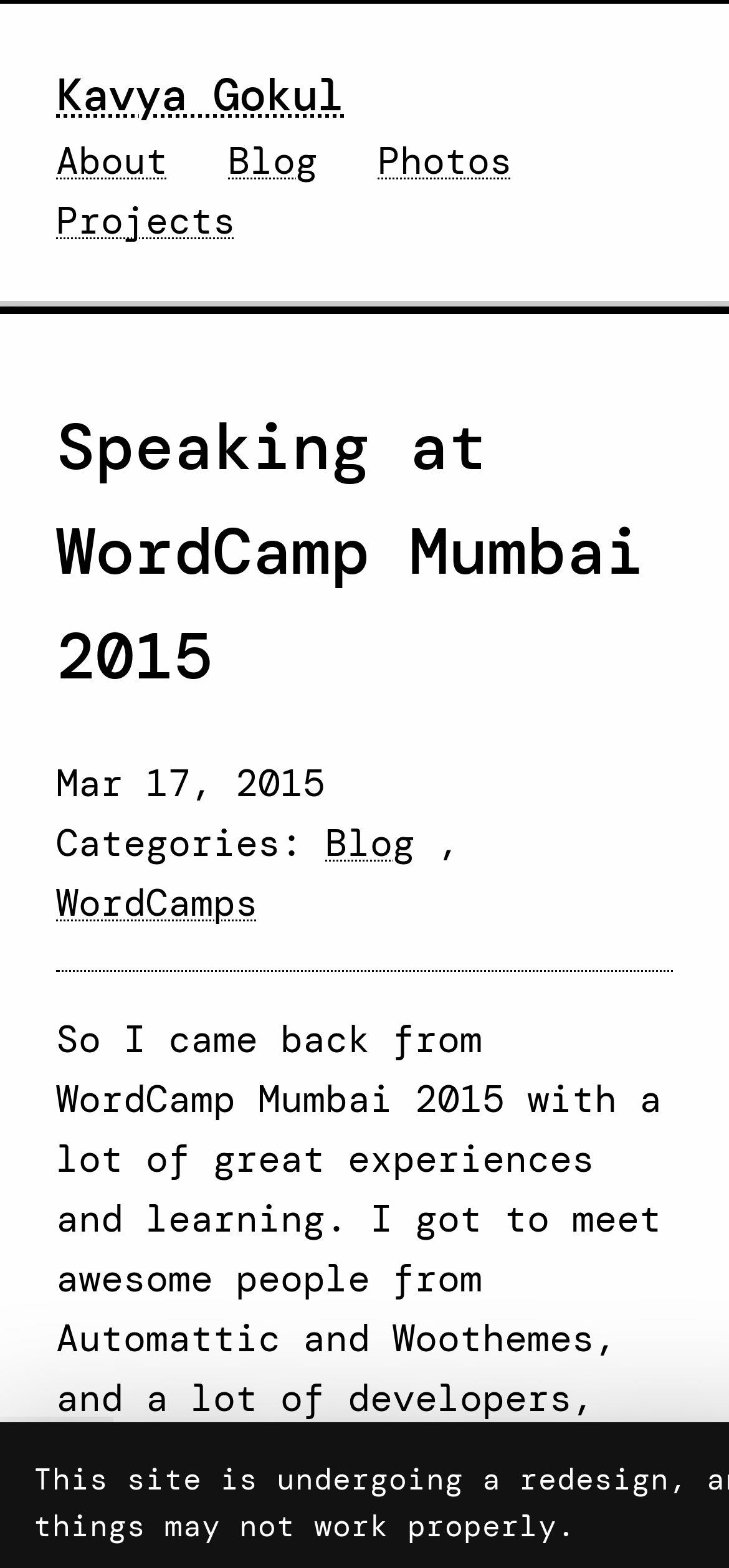Identify the bounding box for the given UI element using the description provided. Coordinates should be in the format (top-left x, top-left y, bottom-right x, bottom-right y) and must be between 0 and 1. Here is the description: Blog

[0.446, 0.522, 0.569, 0.553]